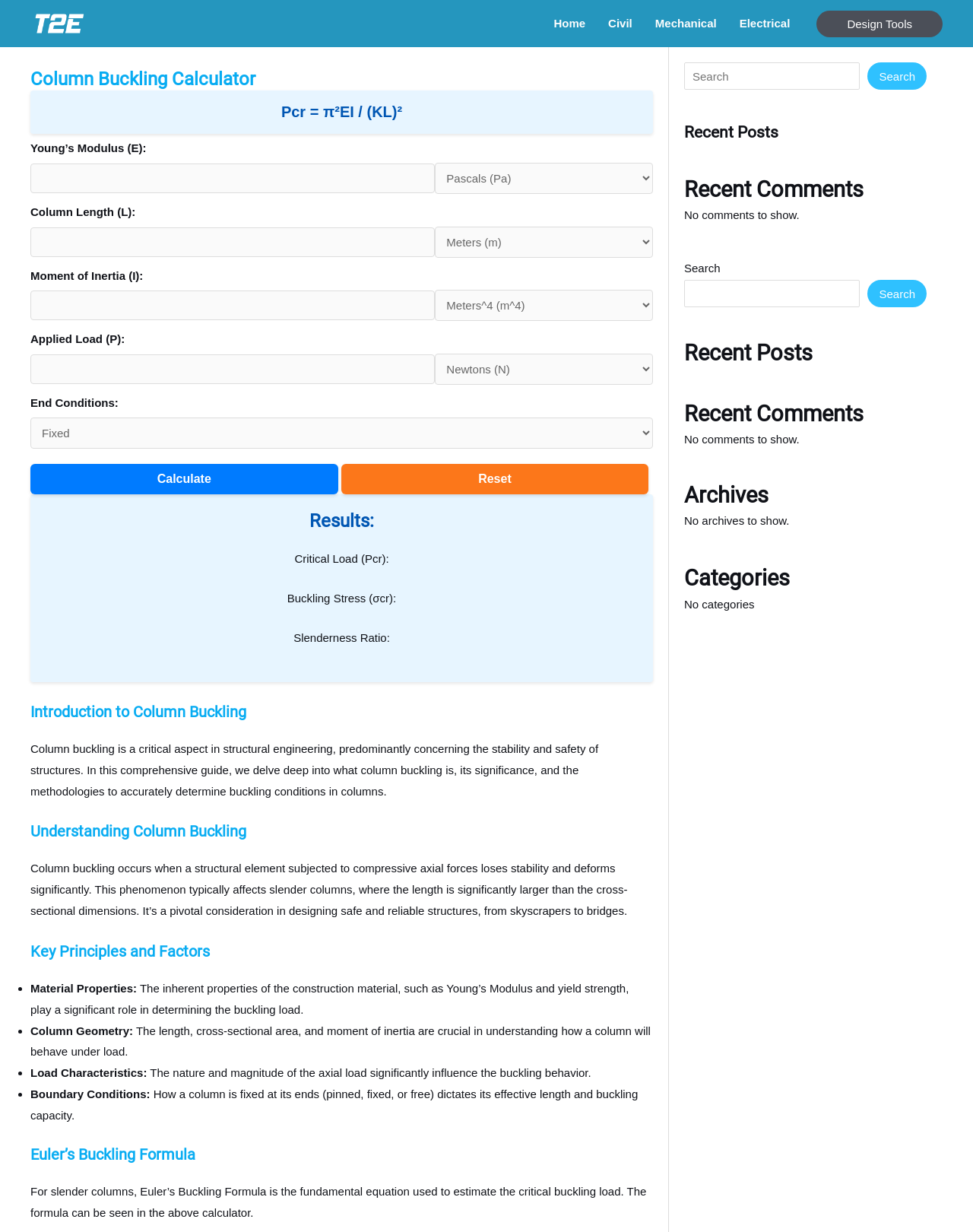Create a detailed narrative describing the layout and content of the webpage.

This webpage is a column buckling calculator designed for engineers, students, and professionals. At the top left, there is a link to "Turn2Engineering" with an accompanying image. To the right of this, there is a navigation menu with links to "Home", "Civil", "Mechanical", and "Electrical". 

Below the navigation menu, there is a heading that reads "Column Buckling Calculator". Underneath this, there are several input fields and dropdown menus where users can enter values for Young's Modulus, column length, moment of inertia, applied load, and end conditions. There are also two buttons, "Calculate" and "Reset", which are used to calculate the critical buckling load and reset the input fields, respectively.

To the right of the calculator, there is a section with three complementary blocks containing a search bar, recent posts, recent comments, archives, and categories. 

Below the calculator, there are several sections of text that provide an introduction to column buckling, its significance, and the methodologies to accurately determine buckling conditions in columns. These sections include headings such as "Understanding Column Buckling", "Key Principles and Factors", and "Euler's Buckling Formula". The text explains that column buckling occurs when a structural element subjected to compressive axial forces loses stability and deforms significantly, and that it's a pivotal consideration in designing safe and reliable structures.

At the bottom of the page, there are several list markers with accompanying text that outline the key principles and factors affecting column buckling, including material properties, column geometry, load characteristics, and boundary conditions.